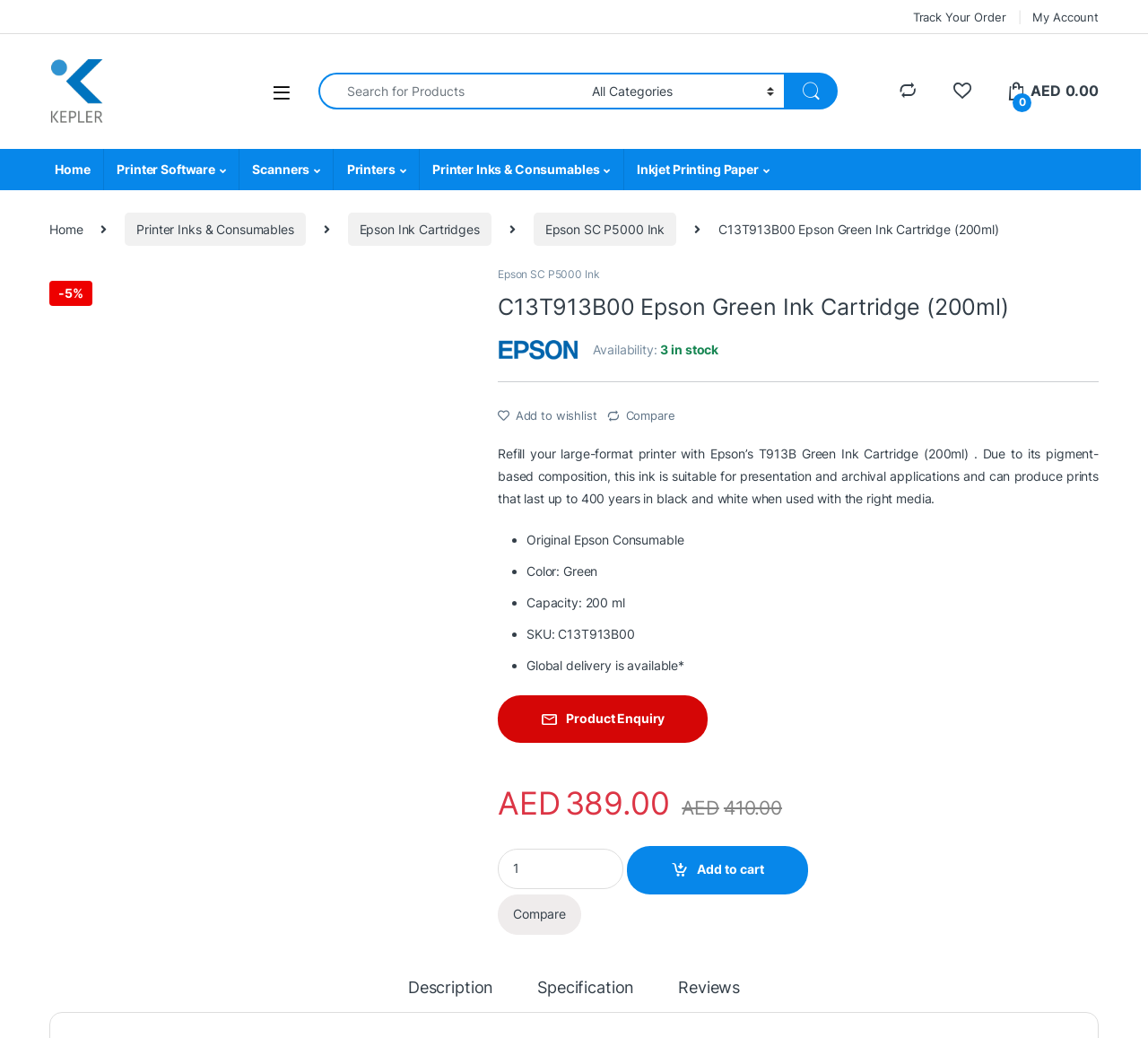Generate an in-depth caption that captures all aspects of the webpage.

This webpage is an e-commerce product page for the Epson Green Ink Cartridge (200ml) with the product code C13T913B00. At the top, there are links to "Track Your Order" and "My Account" on the right, and a logo of Kepler Tech on the left, which is also a link. Below the logo, there is a search bar with a dropdown menu and a button to submit the search query.

On the left side of the page, there is a navigation menu with links to different categories, including "Home", "Printer Software", "Scanners", "Printers", "Printer Inks & Consumables", and "Inkjet Printing Paper". Each category has a dropdown menu with subcategories.

In the main content area, there is a breadcrumb navigation showing the product's category hierarchy, from "Home" to "Epson Ink Cartridges" to "C13T913B00 Epson Green Ink Cartridge (200ml)". Below the breadcrumb, there is a product image on the left and product information on the right, including the product name, availability, and price. The price is displayed with a discount, showing the original price crossed out and the new price below it.

Below the product information, there is a description of the product, highlighting its features and benefits. The description is followed by a list of product specifications, including the color, capacity, and SKU of the product.

On the right side of the page, there is a call-to-action button to add the product to the wishlist or compare it with other products. Below the button, there is a link to product enquiry and a section to display the product's price and quantity.

At the bottom of the page, there are tabs to navigate to different sections, including "Description", "Specification", and "Reviews".